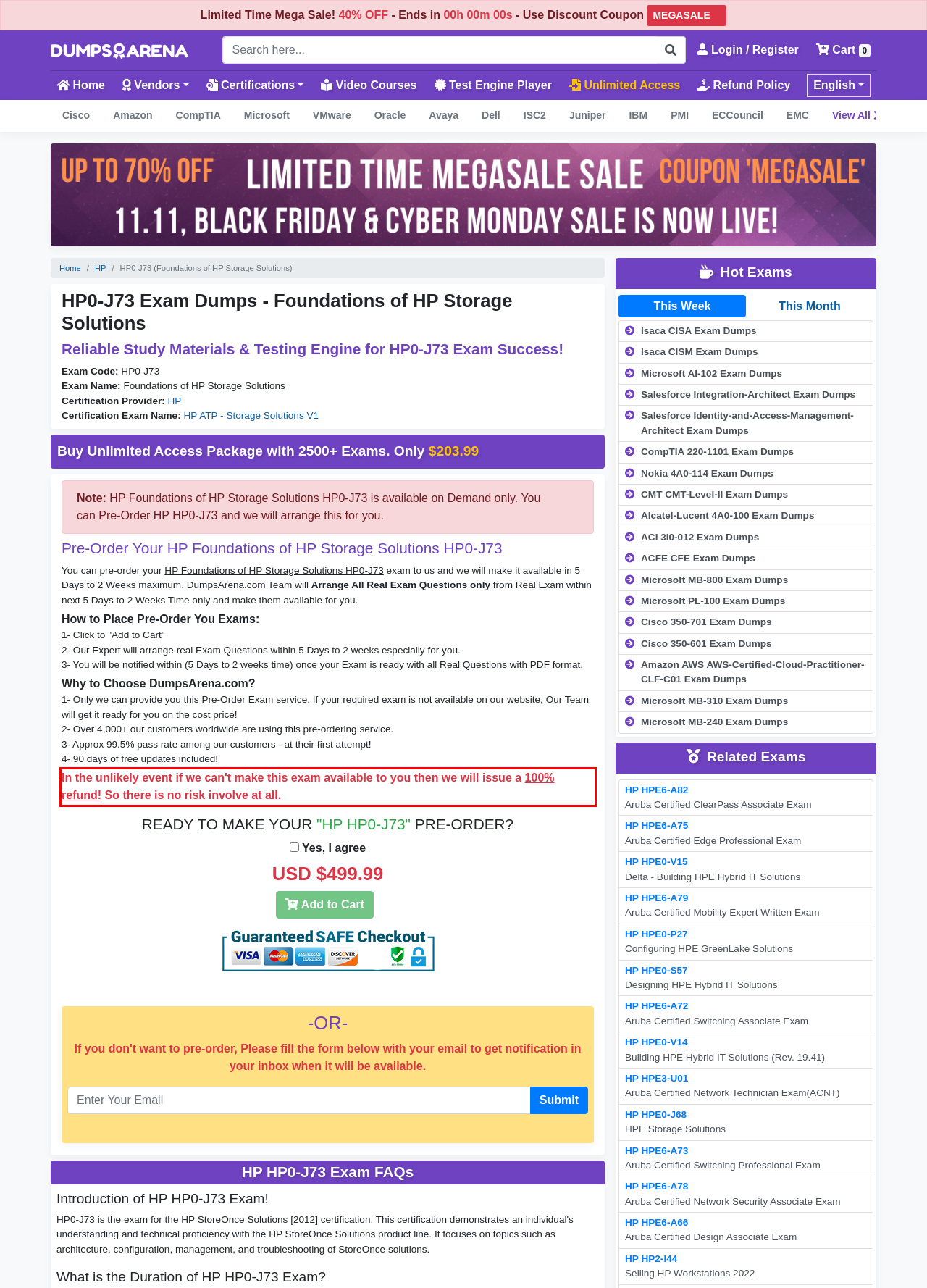You are presented with a screenshot containing a red rectangle. Extract the text found inside this red bounding box.

In the unlikely event if we can't make this exam available to you then we will issue a 100% refund! So there is no risk involve at all.